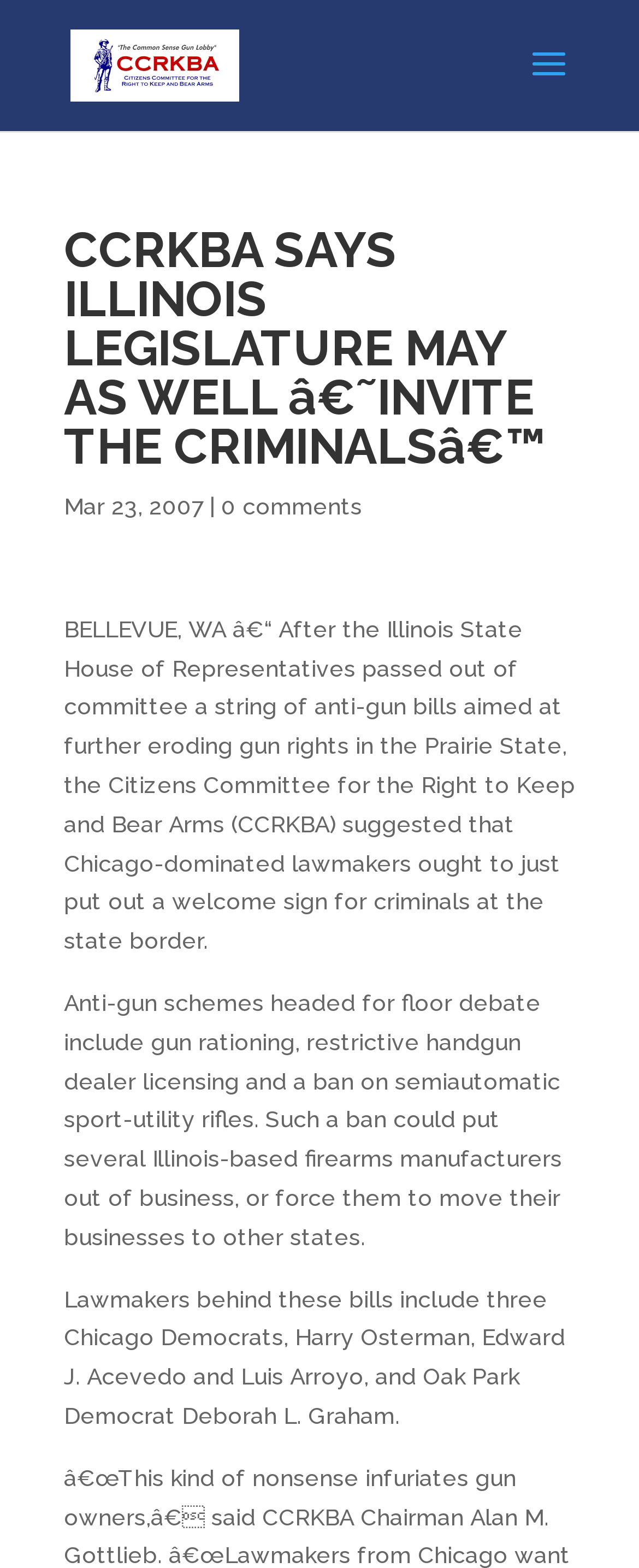Detail the various sections and features of the webpage.

The webpage appears to be a news article or press release from the Citizens Committee for the Right to Keep and Bear Arms. At the top, there is a logo of the organization, accompanied by a link to the committee's website. Below the logo, there is a heading that reads "CCRKBA SAYS ILLINOIS LEGISLATURE MAY AS WELL ‘INVITE THE CRIMINALS’". 

To the right of the heading, there is a date "Mar 23, 2007" followed by a vertical line and a link that reads "0 comments". The main content of the article is divided into three paragraphs. The first paragraph explains that the Illinois State House of Representatives has passed anti-gun bills aimed at eroding gun rights in the state, and the Citizens Committee for the Right to Keep and Bear Arms suggests that lawmakers should put out a welcome sign for criminals at the state border. 

The second paragraph lists the anti-gun schemes that are headed for floor debate, including gun rationing, restrictive handgun dealer licensing, and a ban on semiautomatic sport-utility rifles. The third paragraph mentions the lawmakers behind these bills, including three Chicago Democrats and one Oak Park Democrat.